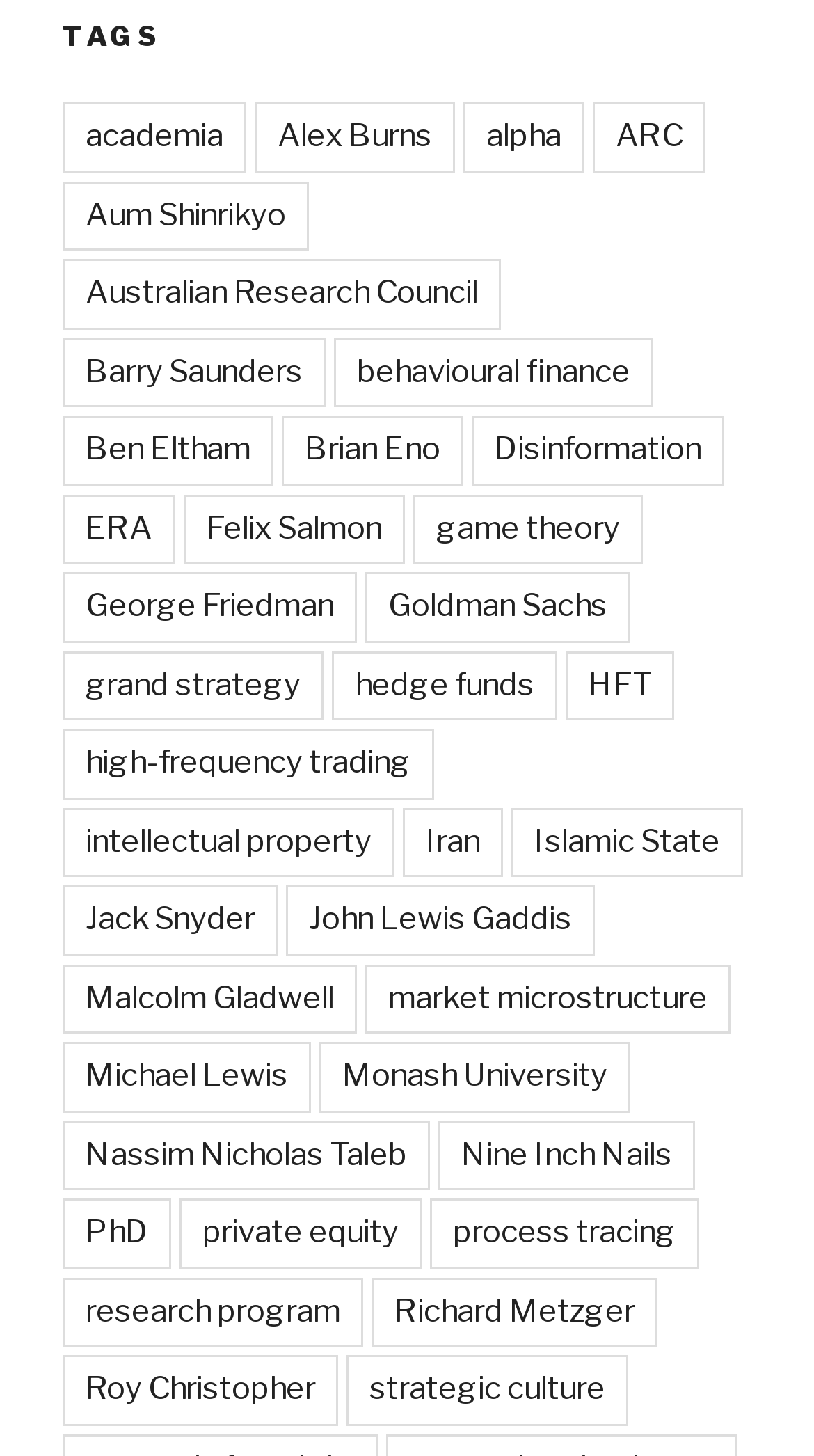Predict the bounding box of the UI element based on this description: "HFT".

[0.695, 0.447, 0.828, 0.495]